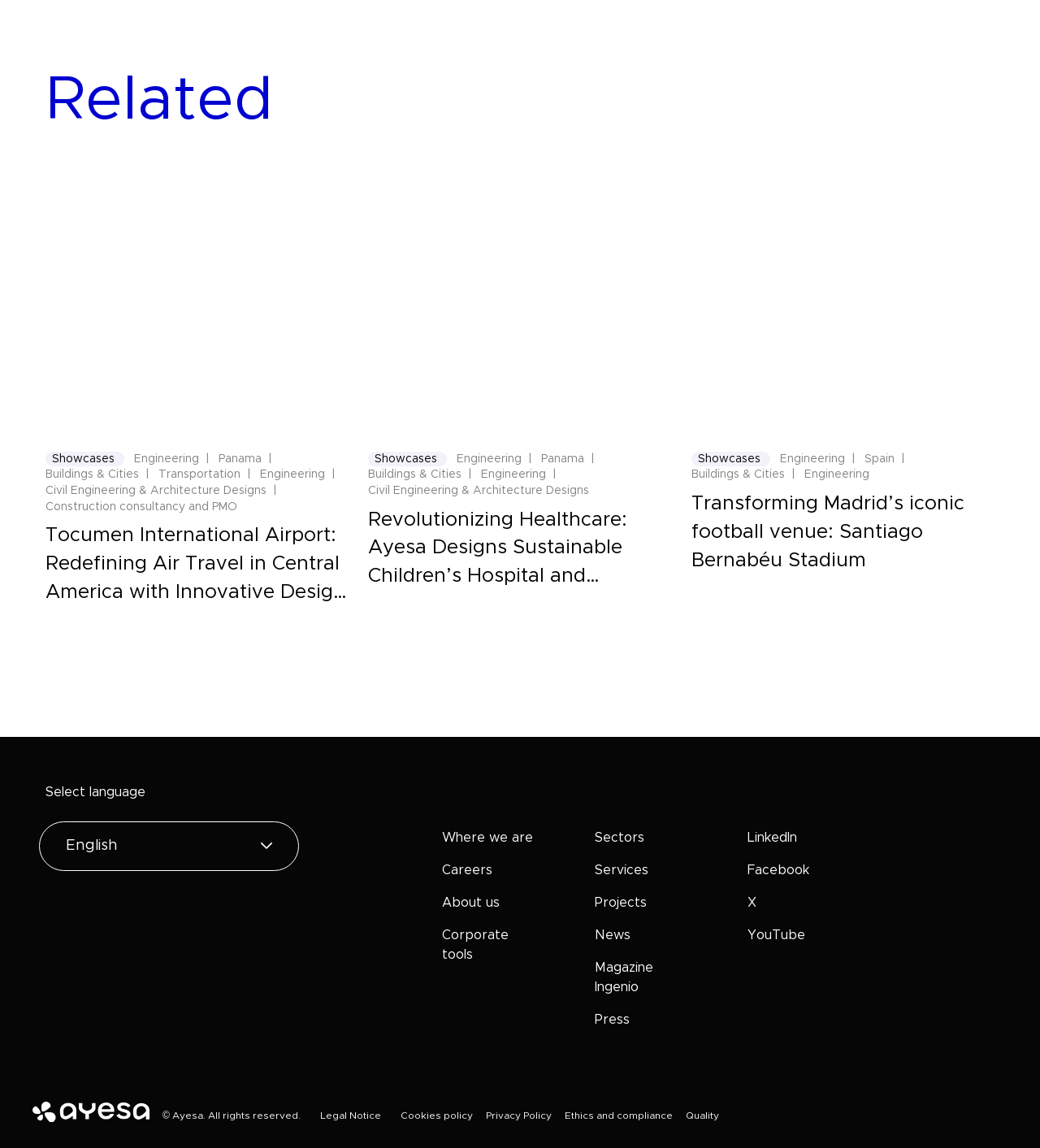Please identify the coordinates of the bounding box for the clickable region that will accomplish this instruction: "Read about Tocumen International Airport".

[0.044, 0.185, 0.335, 0.394]